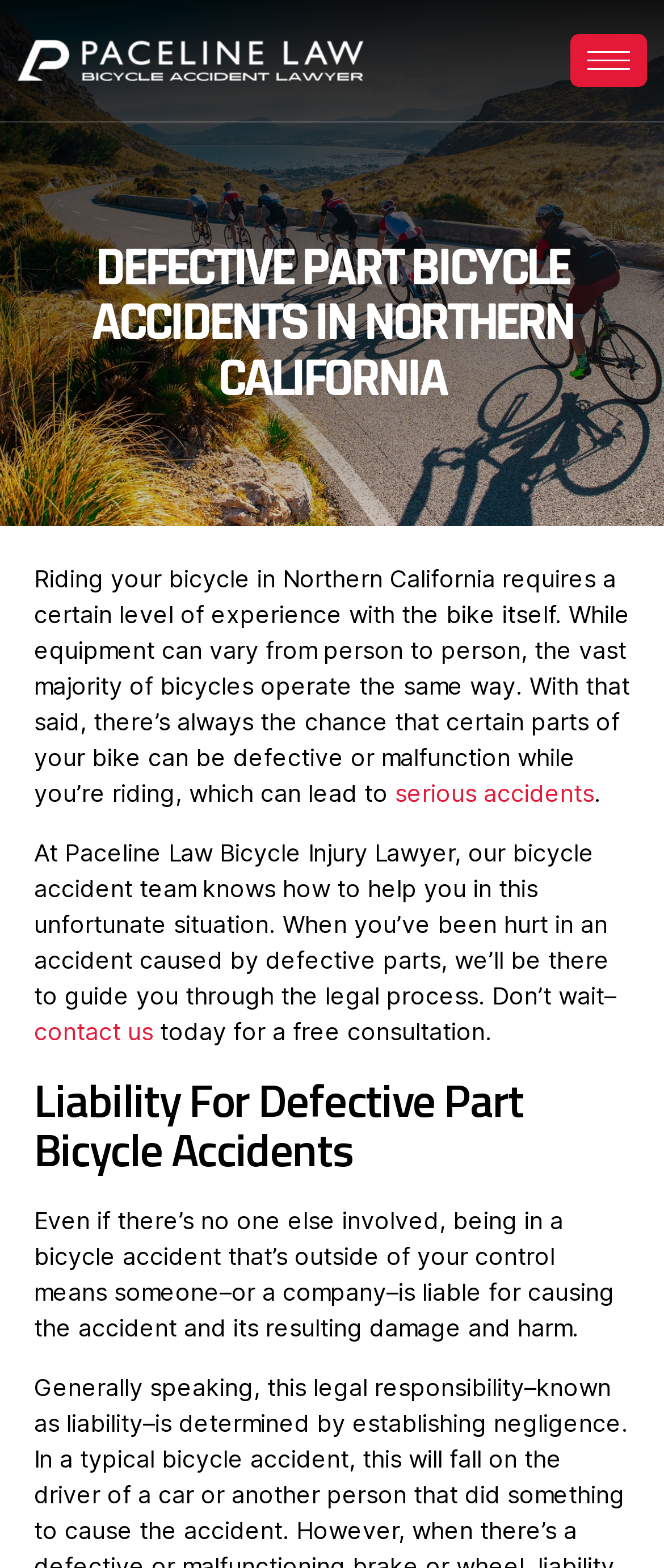What should you do if you've been hurt in an accident caused by defective parts?
Can you give a detailed and elaborate answer to the question?

The webpage suggests that if you've been hurt in an accident caused by defective parts, you should contact Paceline Law Bicycle Injury Lawyer, as mentioned in the sentence 'Don’t wait–contact us today for a free consultation'.